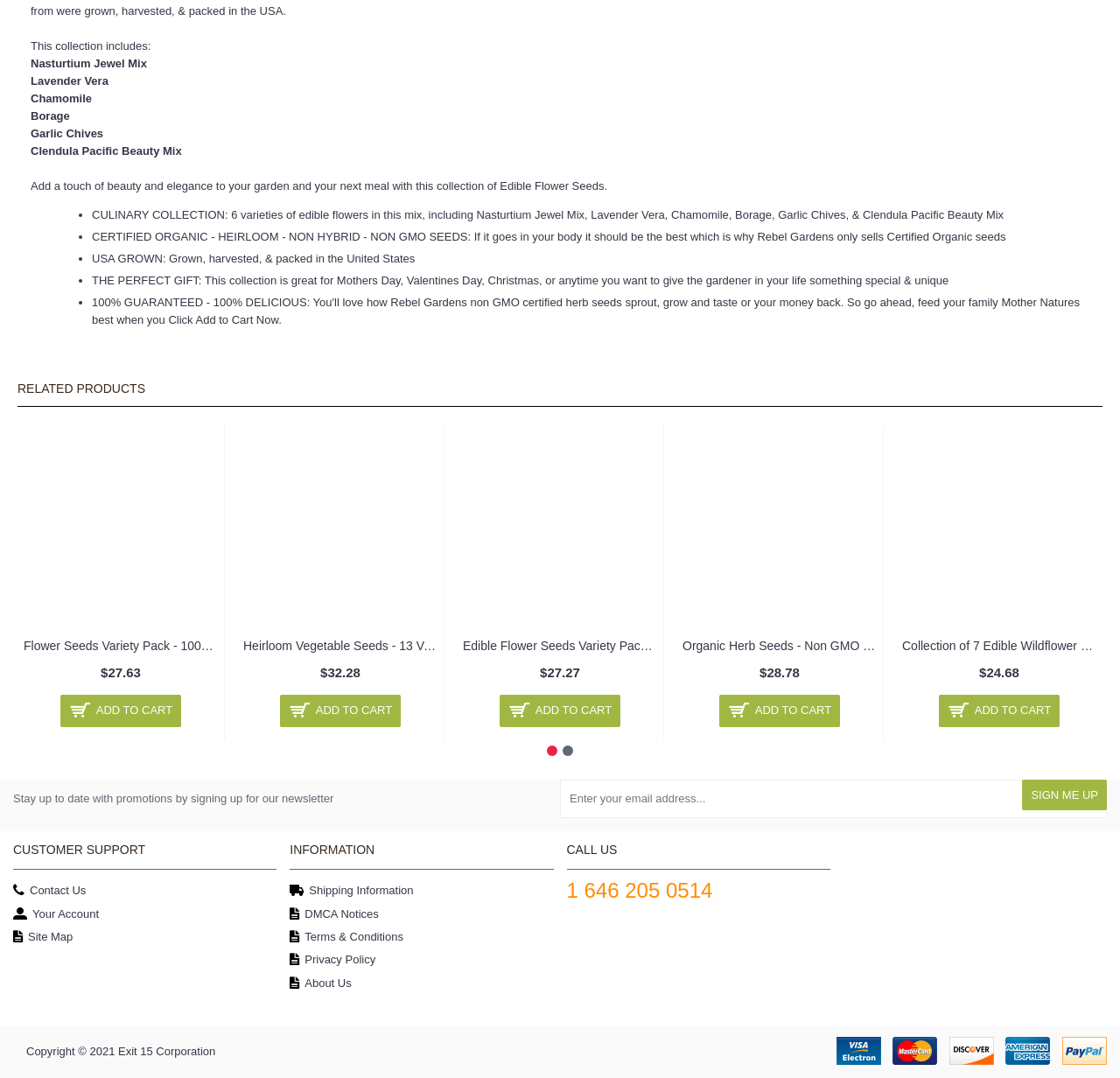Highlight the bounding box of the UI element that corresponds to this description: "Sign me up".

[0.913, 0.723, 0.988, 0.751]